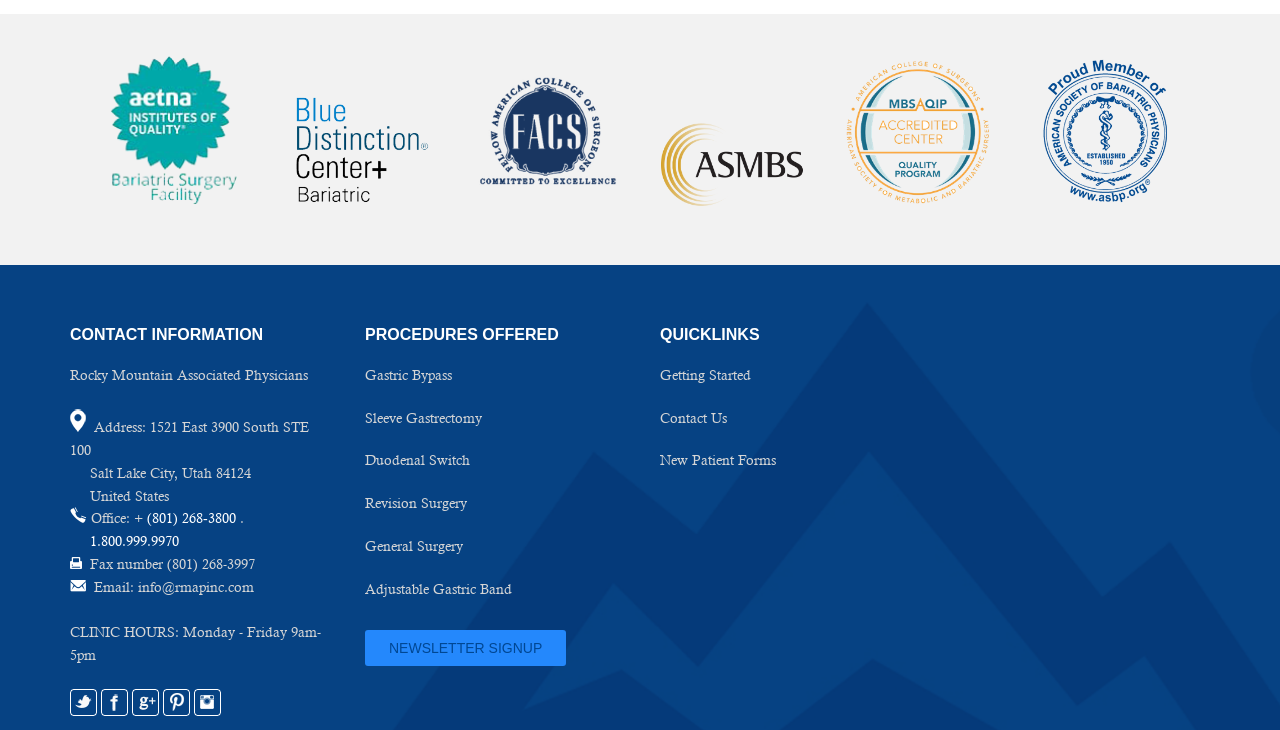Given the element description: "1.800.999.9970", predict the bounding box coordinates of this UI element. The coordinates must be four float numbers between 0 and 1, given as [left, top, right, bottom].

[0.07, 0.574, 0.14, 0.596]